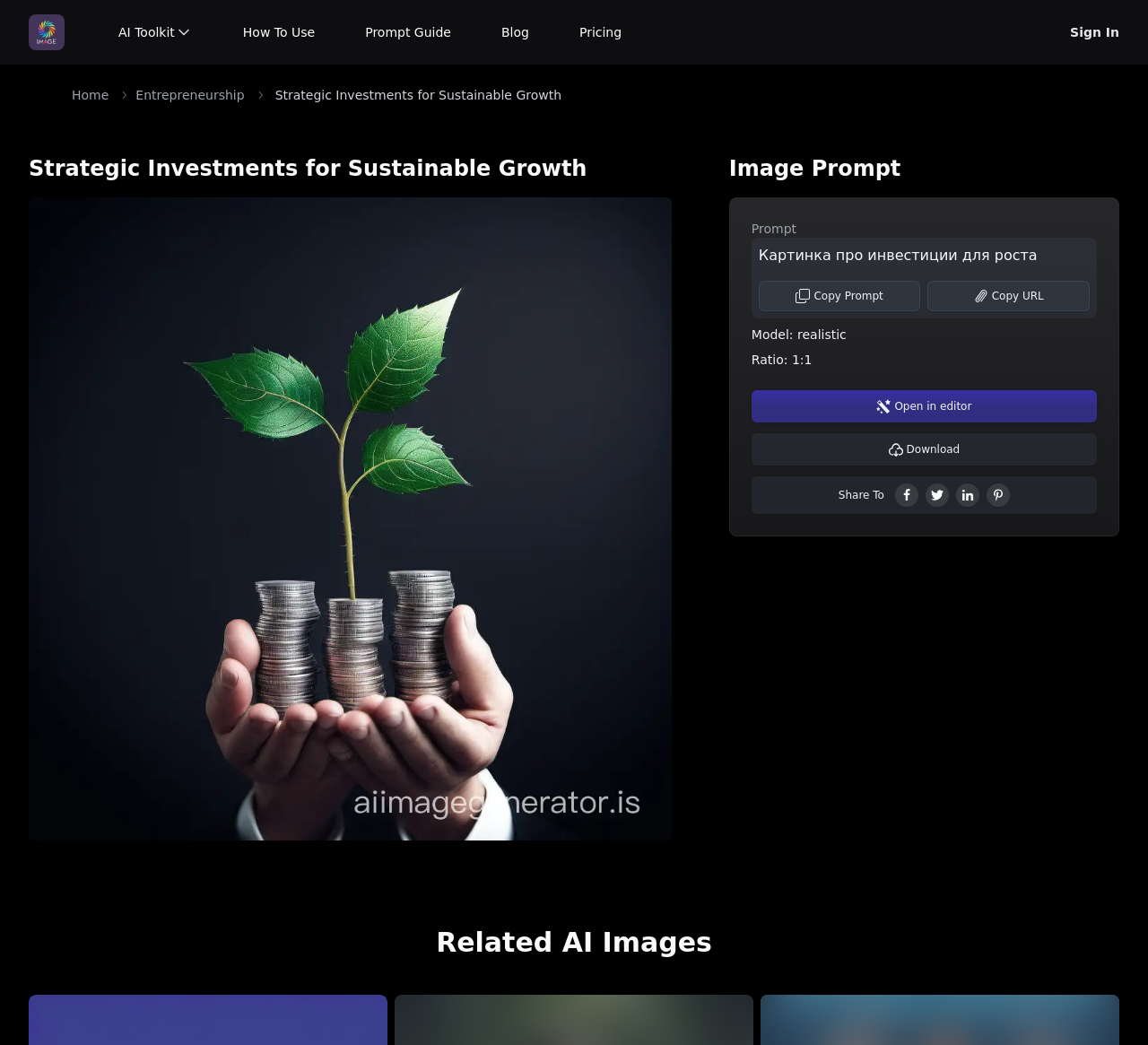Provide the bounding box for the UI element matching this description: "Copy Prompt".

[0.661, 0.269, 0.802, 0.298]